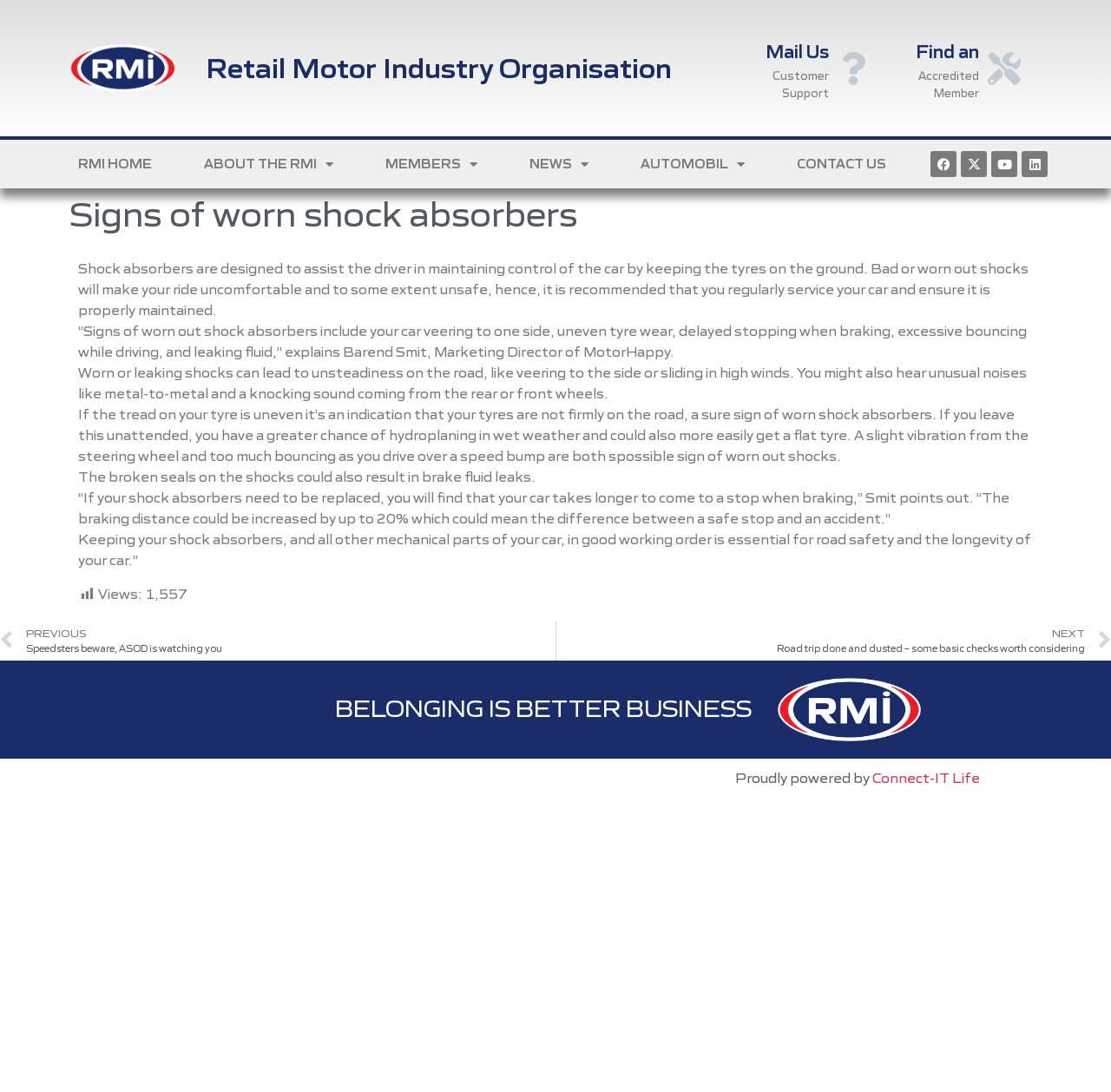From the details in the image, provide a thorough response to the question: Who explains the signs of worn out shock absorbers?

According to the webpage, Barend Smit, the Marketing Director of MotorHappy, explains the signs of worn out shock absorbers, including veering to one side, uneven tyre wear, delayed stopping when braking, and others.